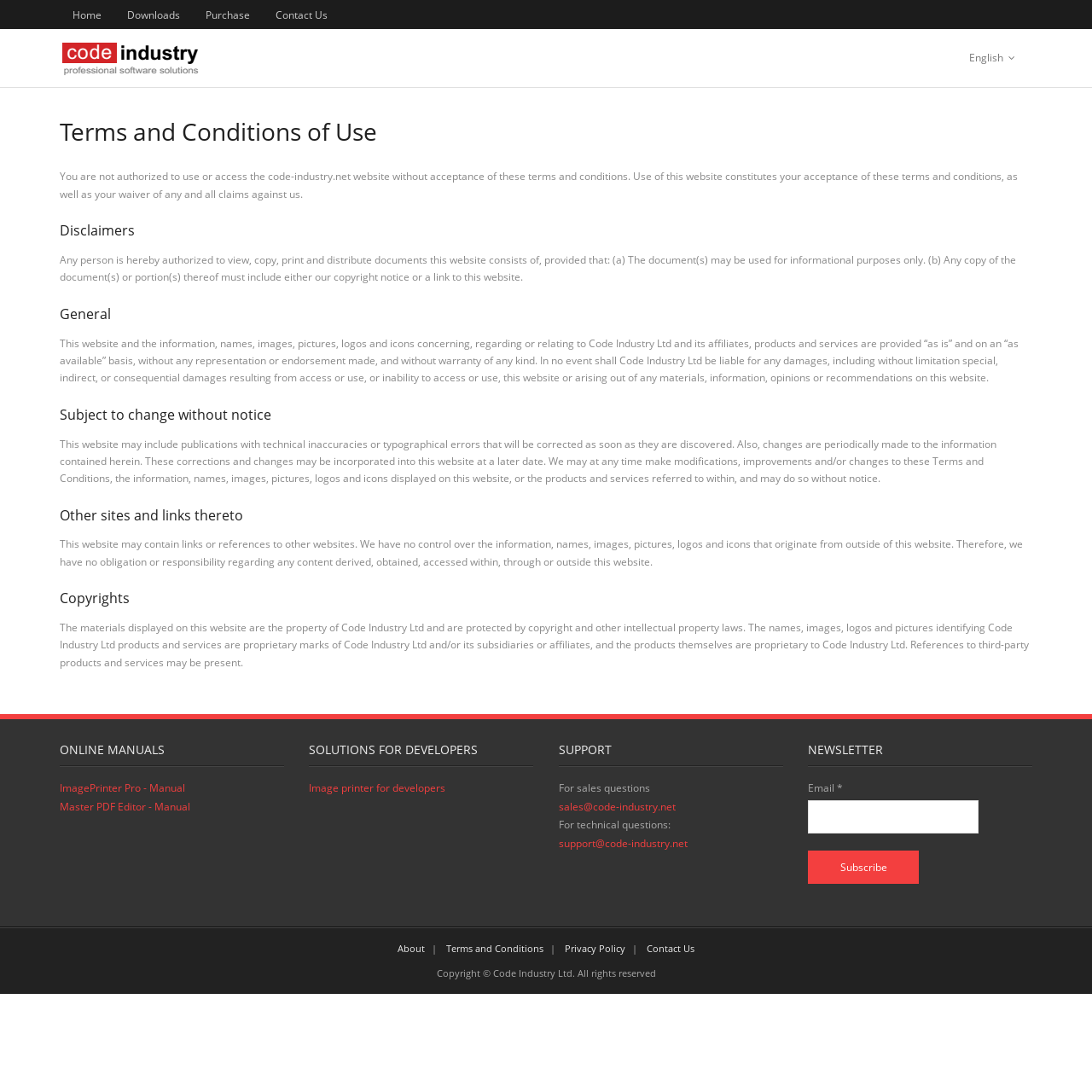Based on the element description Master PDF Editor - Manual, identify the bounding box of the UI element in the given webpage screenshot. The coordinates should be in the format (top-left x, top-left y, bottom-right x, bottom-right y) and must be between 0 and 1.

[0.055, 0.732, 0.174, 0.745]